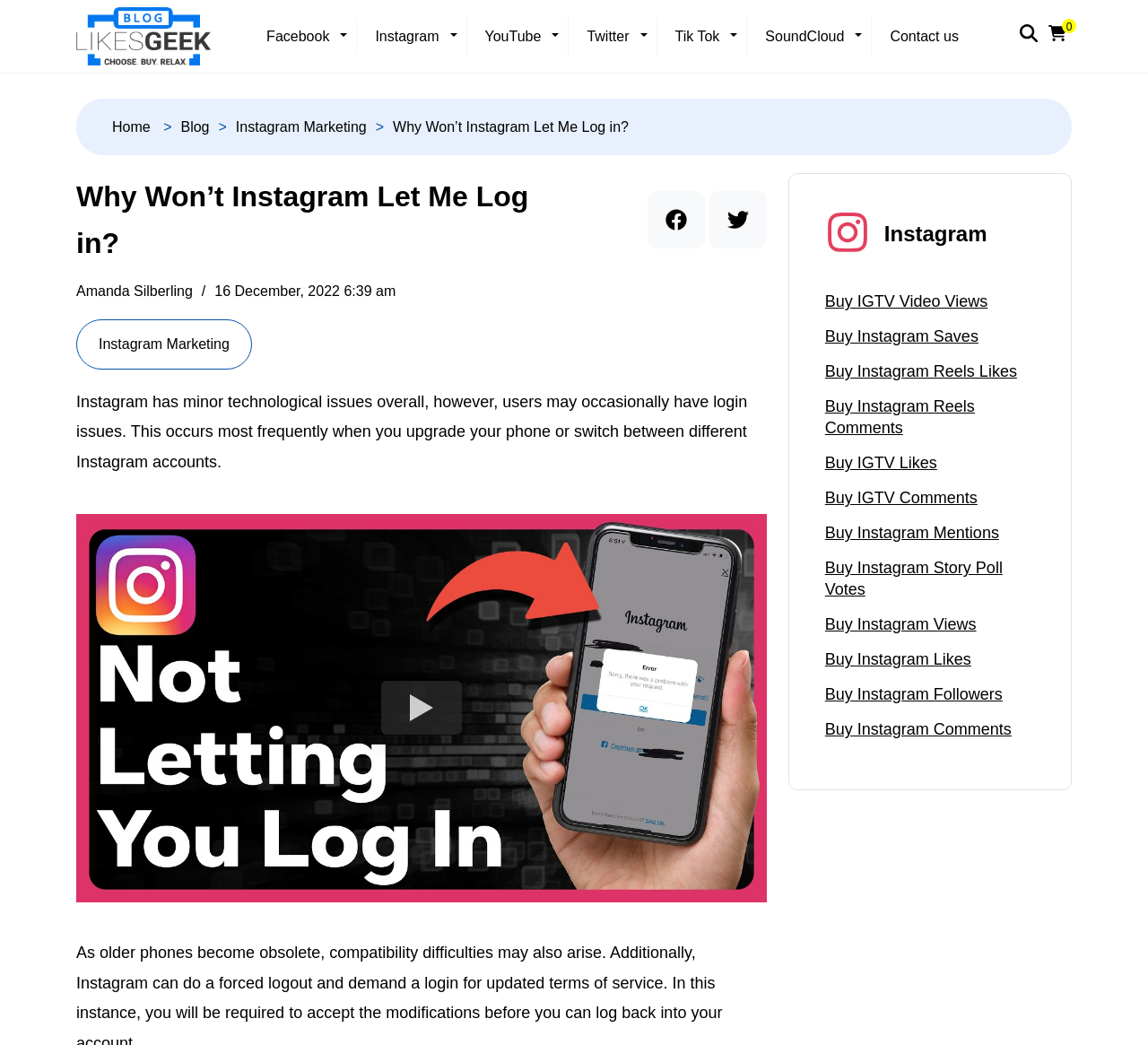What is the name of the author of this article?
Look at the screenshot and respond with a single word or phrase.

Amanda Silberling